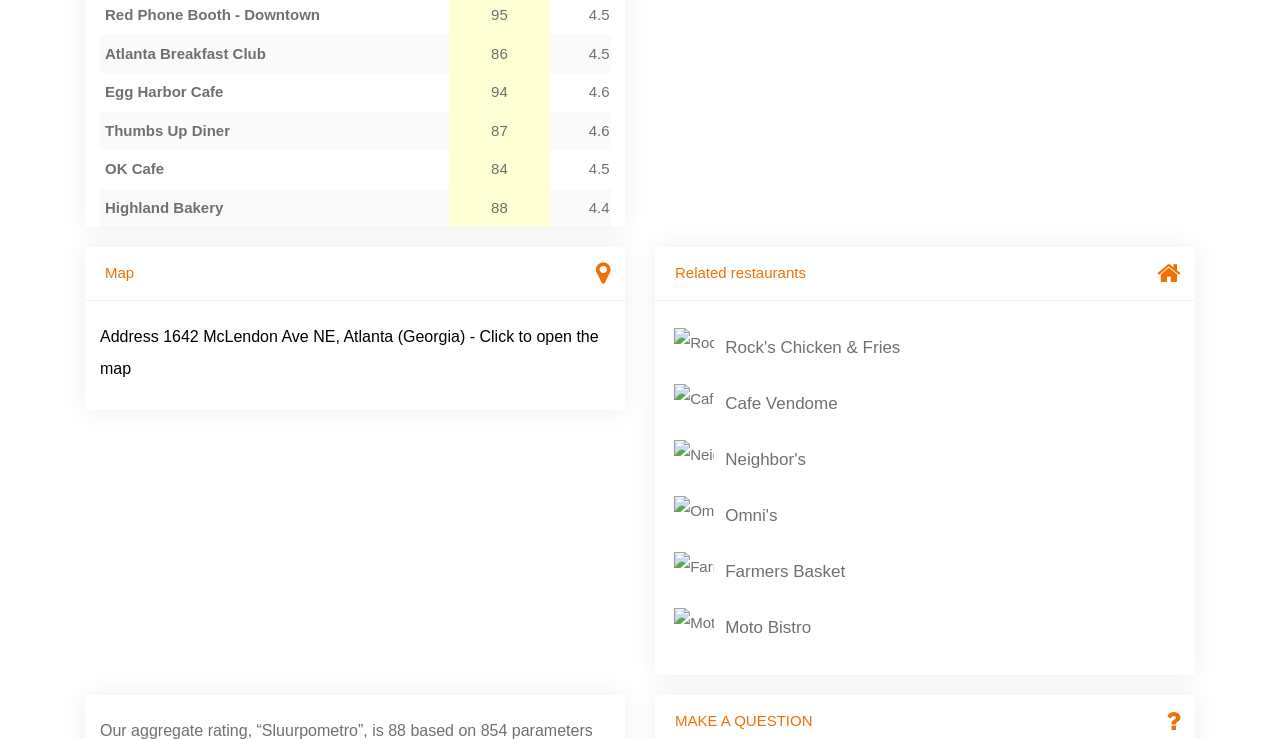Please determine the bounding box coordinates for the element with the description: "Highland Bakery".

[0.082, 0.269, 0.175, 0.292]